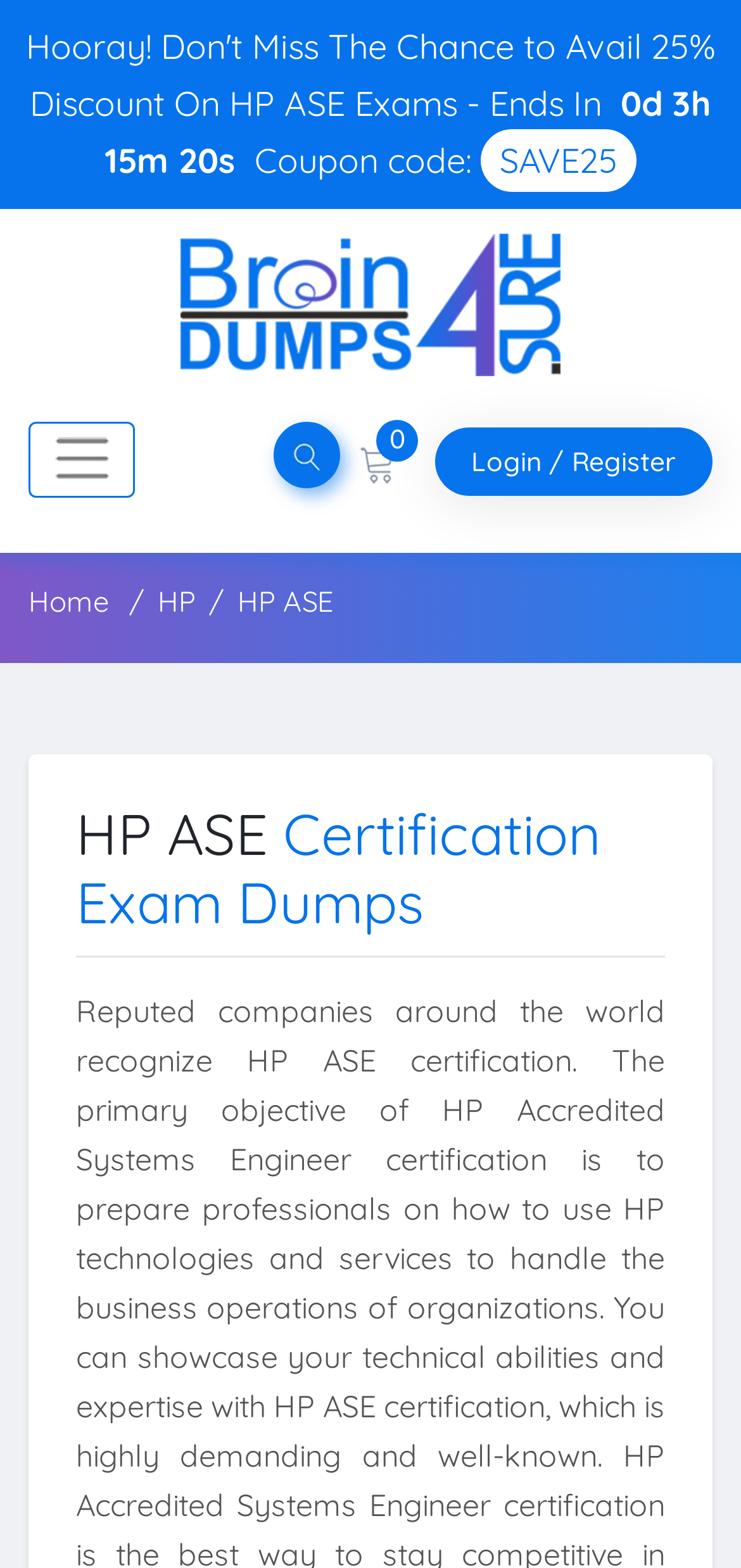What is the website name?
Carefully examine the image and provide a detailed answer to the question.

The website name can be found on the top-left section of the webpage, as a link with the text 'Braindumps4sure' and an accompanying image.